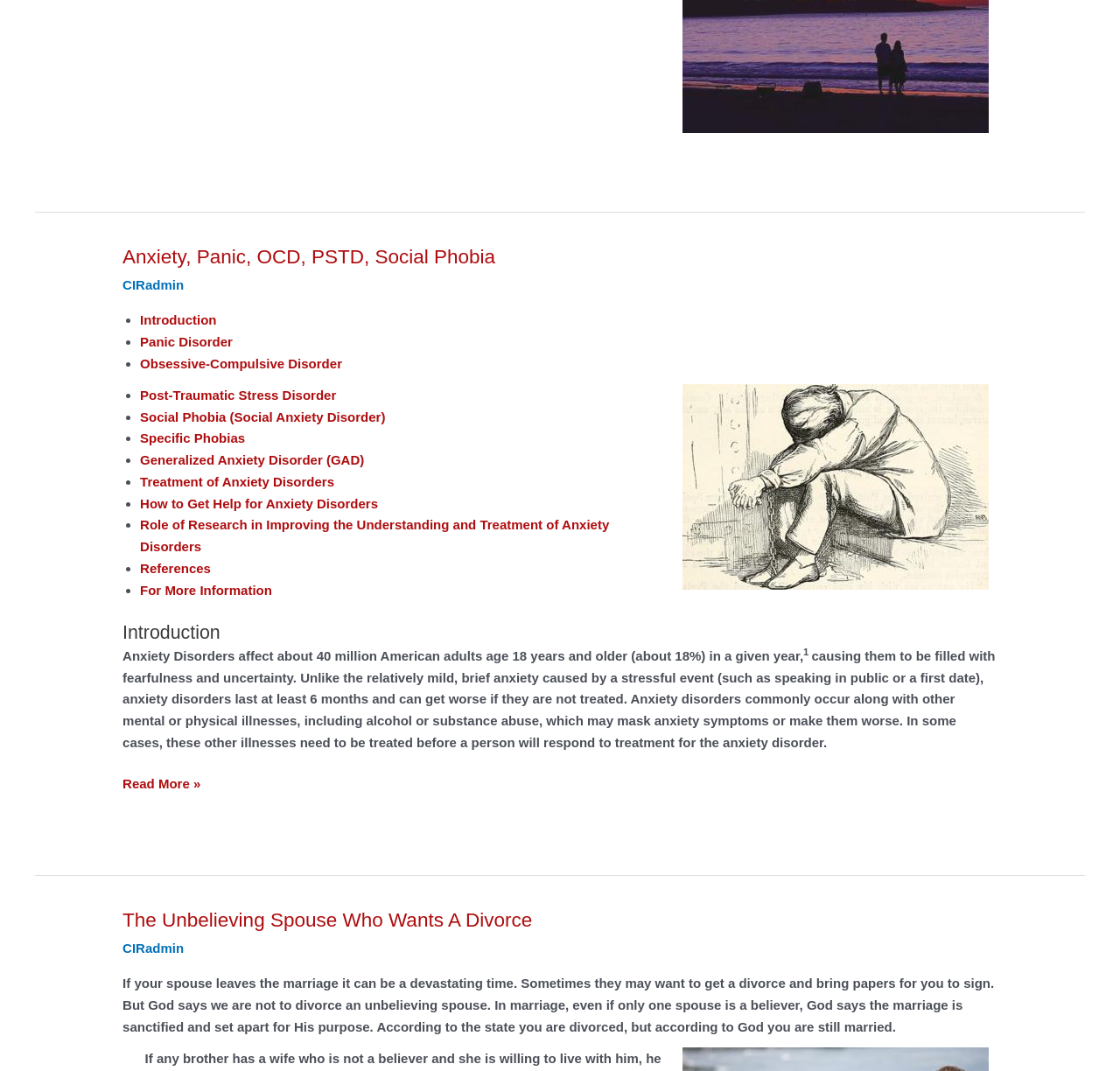Given the description: "Social Phobia (Social Anxiety Disorder)", determine the bounding box coordinates of the UI element. The coordinates should be formatted as four float numbers between 0 and 1, [left, top, right, bottom].

[0.125, 0.382, 0.344, 0.396]